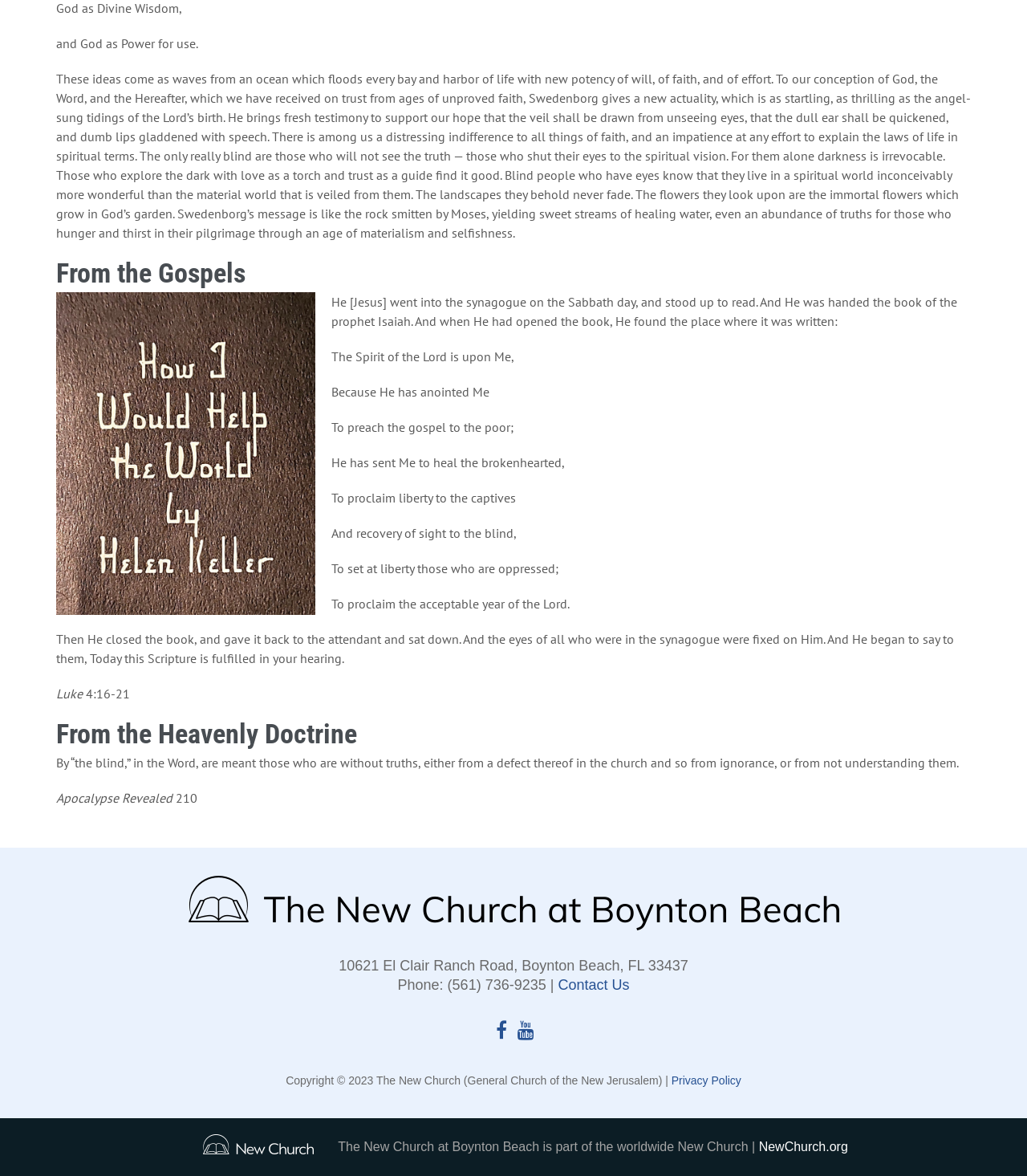Answer with a single word or phrase: 
What is the link text of the link element with ID 51?

Contact Us